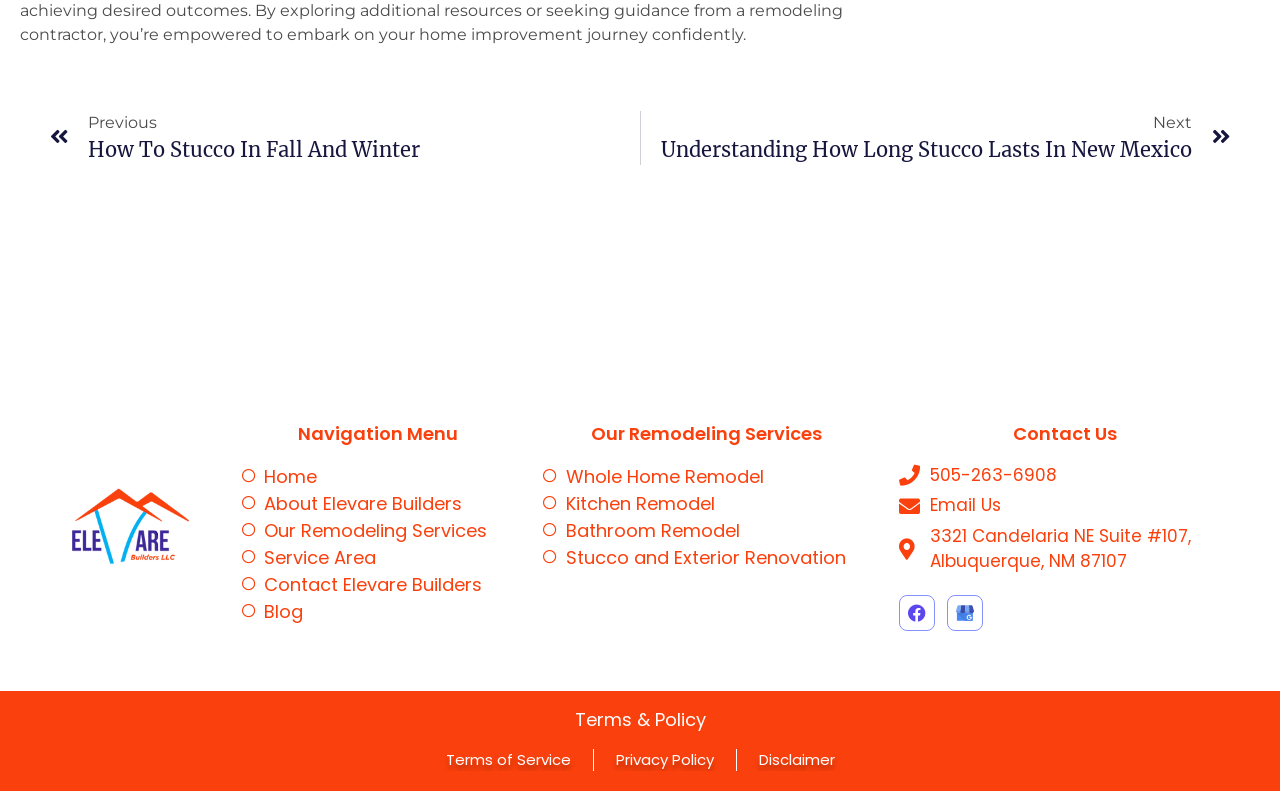Find and specify the bounding box coordinates that correspond to the clickable region for the instruction: "Contact Elevare Builders via phone".

[0.702, 0.585, 0.961, 0.617]